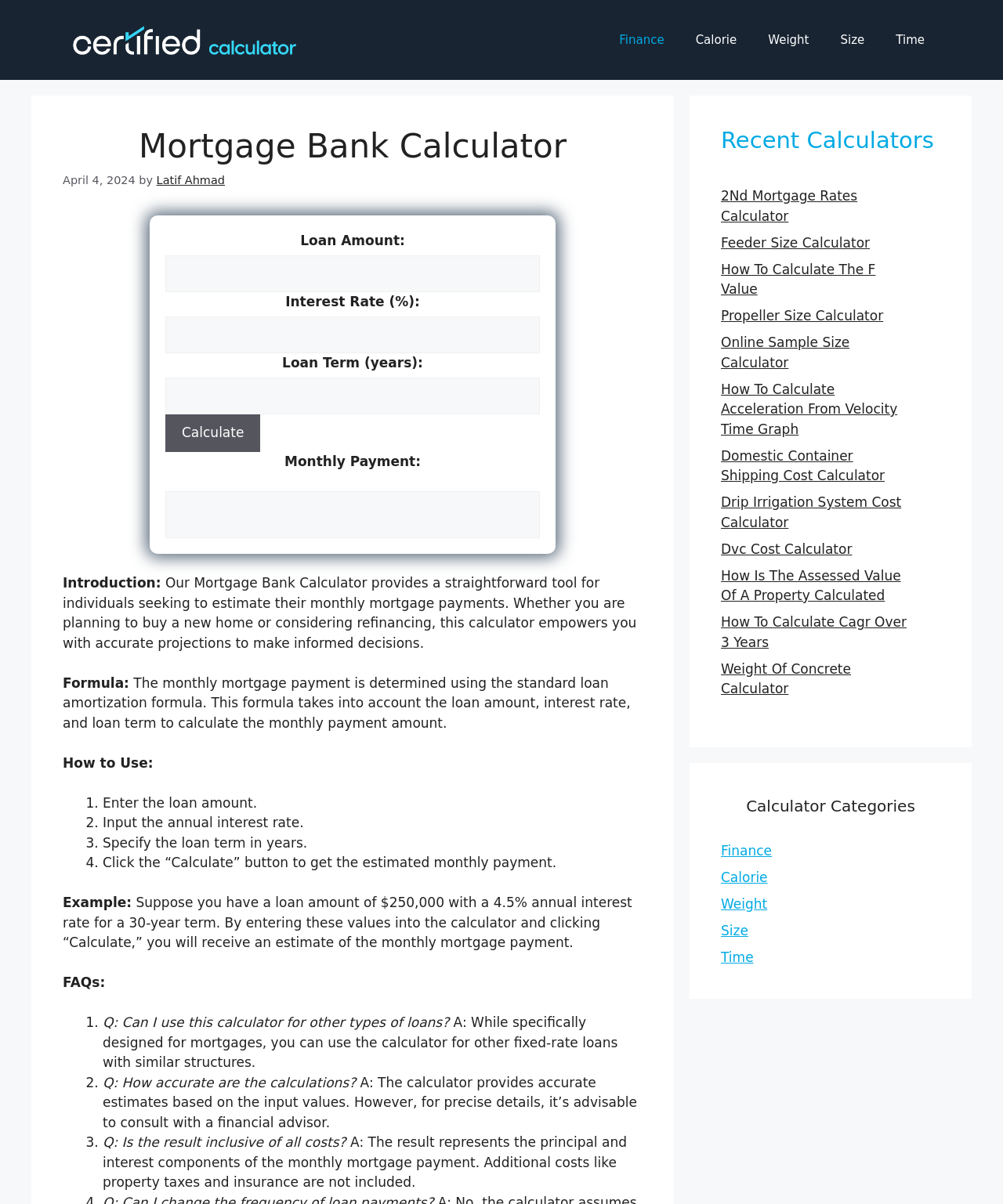Answer in one word or a short phrase: 
What is the formula used to calculate the monthly mortgage payment?

Standard loan amortization formula